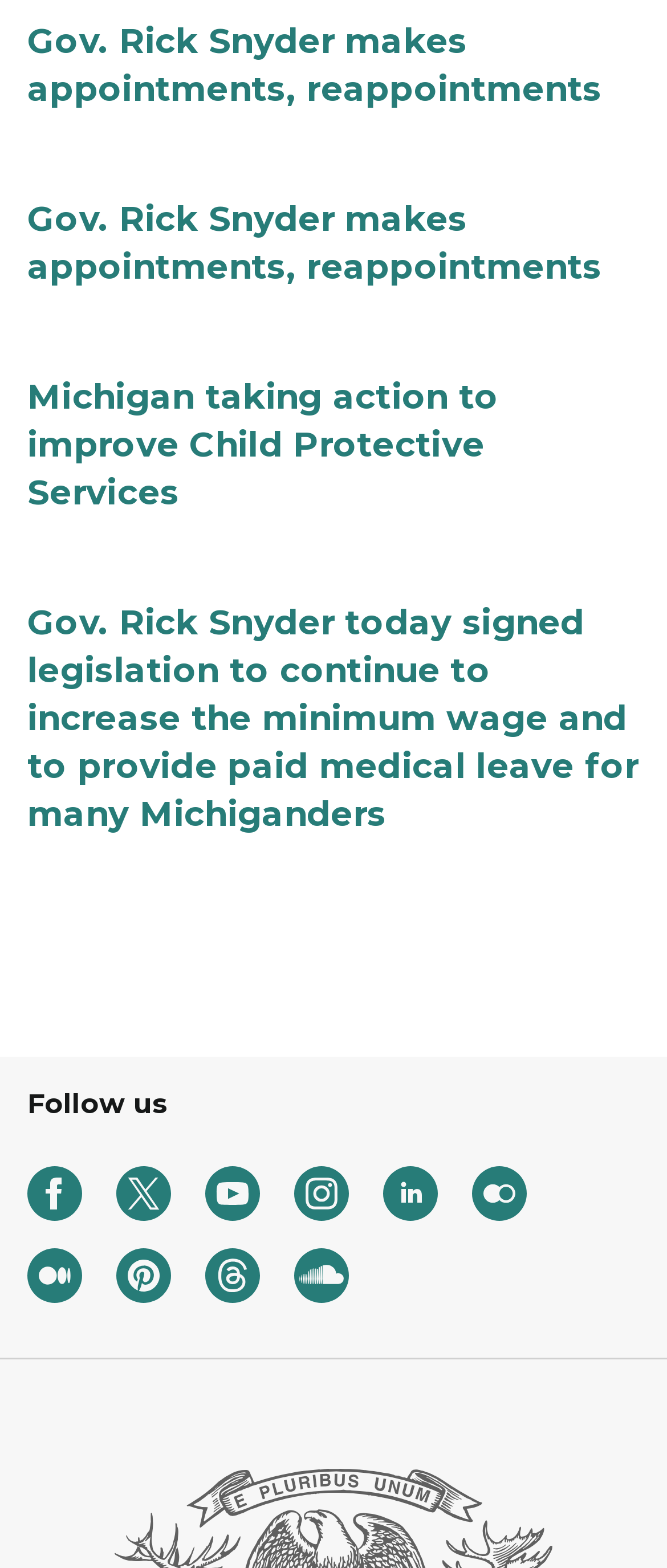Find the bounding box coordinates for the area that must be clicked to perform this action: "Click on the link about Gov. Rick Snyder's appointments".

[0.041, 0.011, 0.959, 0.089]